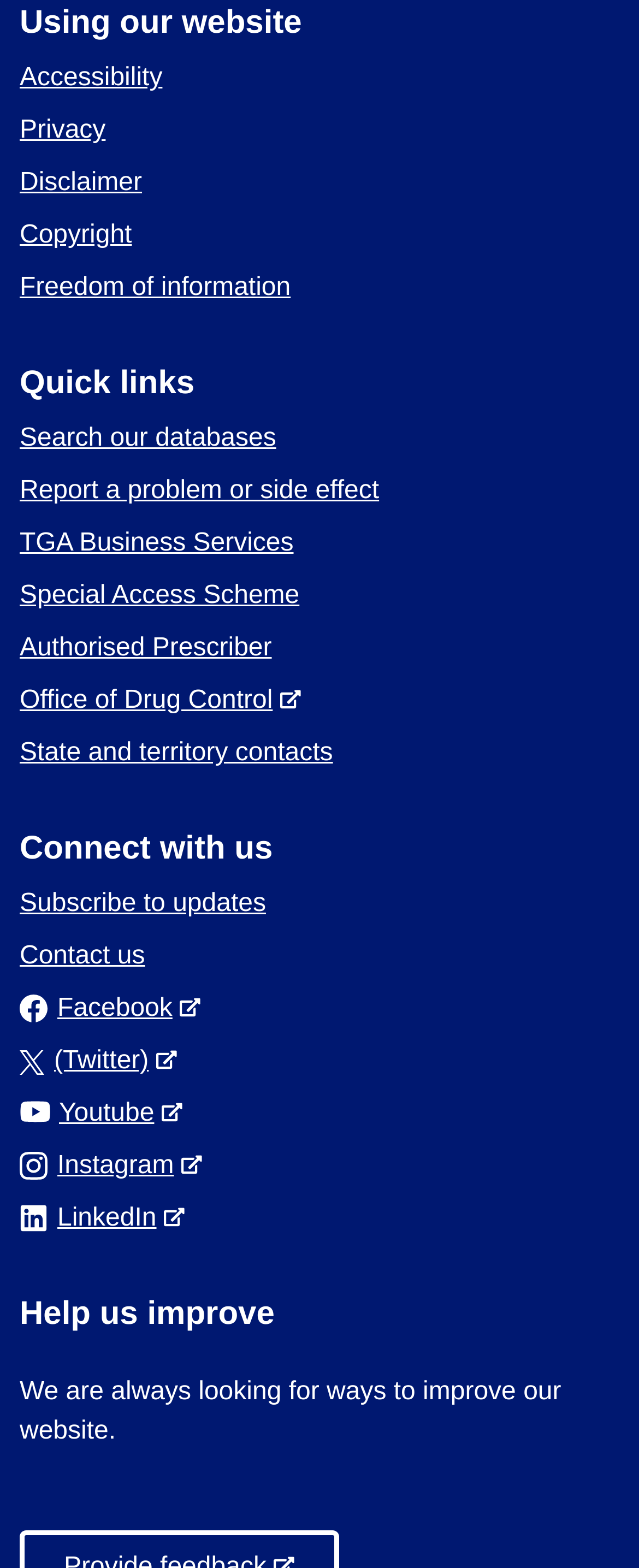Identify the bounding box for the described UI element. Provide the coordinates in (top-left x, top-left y, bottom-right x, bottom-right y) format with values ranging from 0 to 1: Subscribe to updates

[0.031, 0.568, 0.416, 0.585]